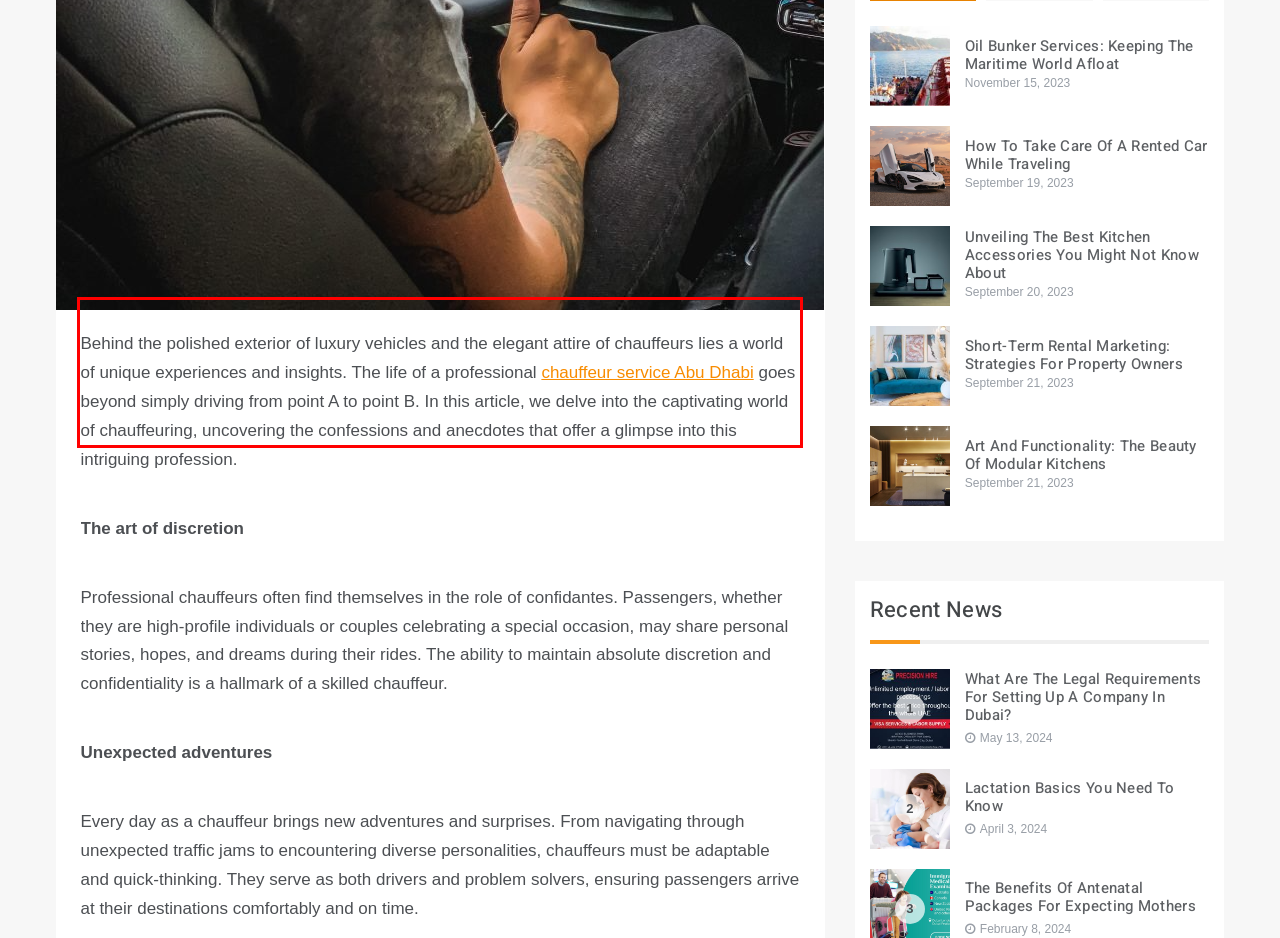You have a screenshot of a webpage, and there is a red bounding box around a UI element. Utilize OCR to extract the text within this red bounding box.

Behind the polished exterior of luxury vehicles and the elegant attire of chauffeurs lies a world of unique experiences and insights. The life of a professional chauffeur service Abu Dhabi goes beyond simply driving from point A to point B. In this article, we delve into the captivating world of chauffeuring, uncovering the confessions and anecdotes that offer a glimpse into this intriguing profession.